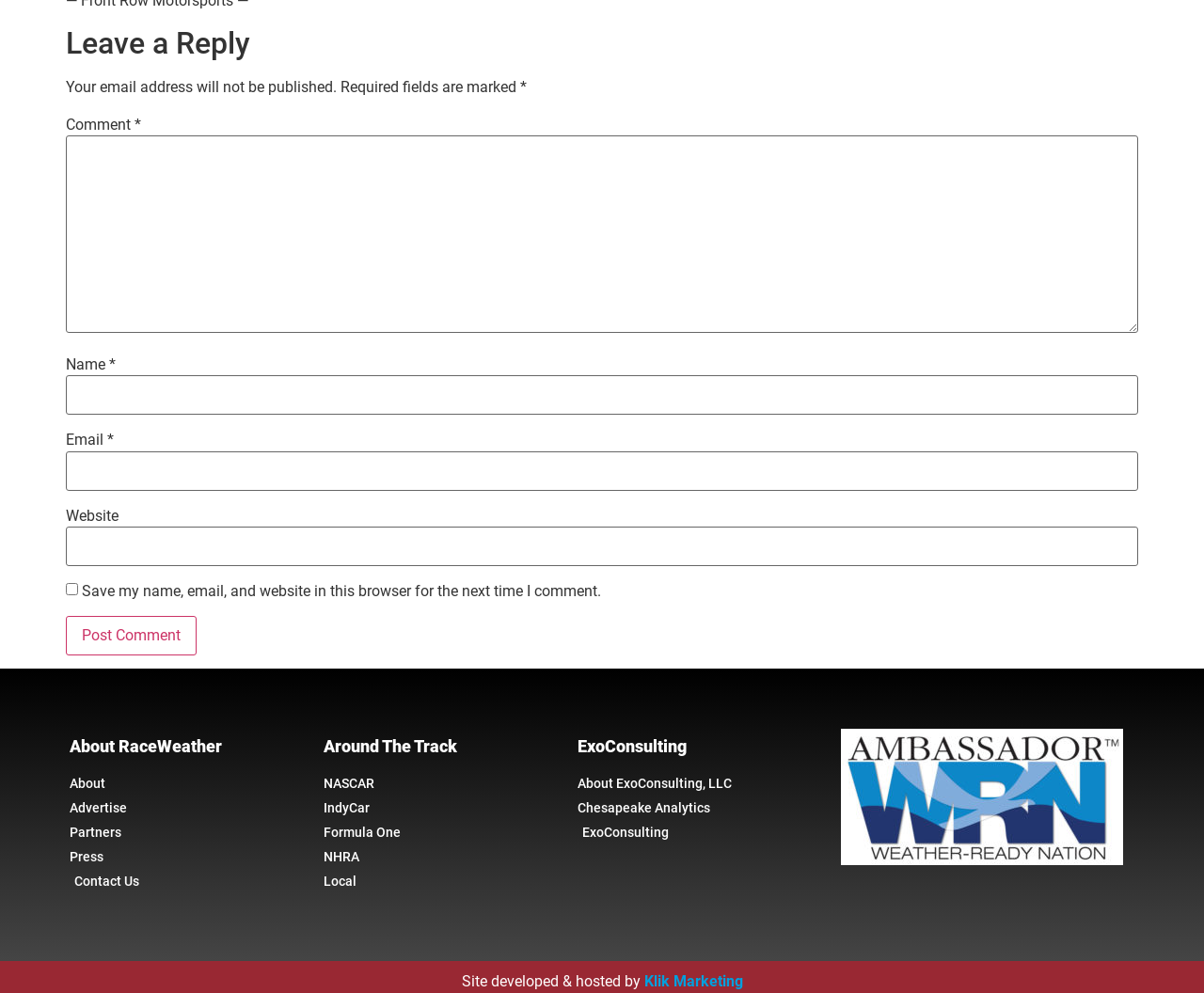Please determine the bounding box coordinates, formatted as (top-left x, top-left y, bottom-right x, bottom-right y), with all values as floating point numbers between 0 and 1. Identify the bounding box of the region described as: Contact Us

[0.058, 0.878, 0.253, 0.898]